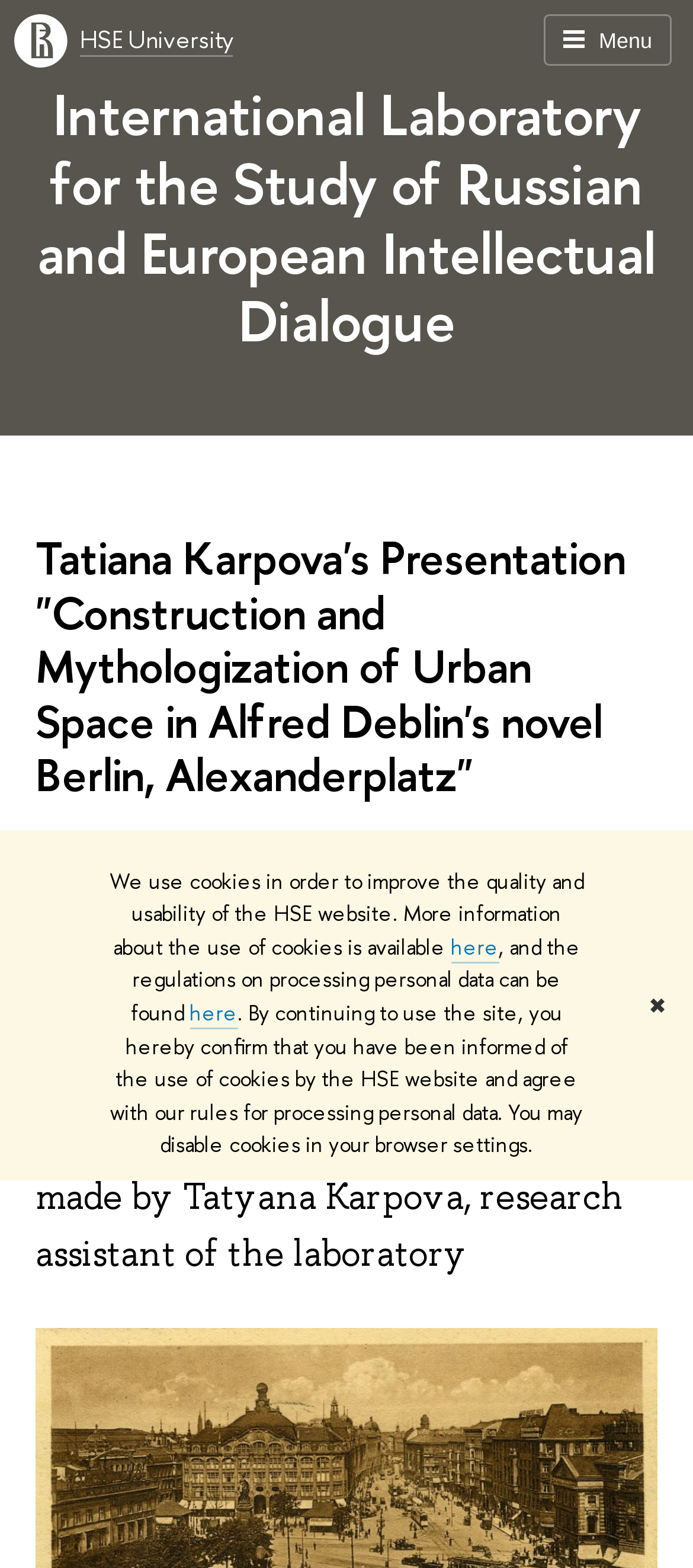Generate a thorough caption that explains the contents of the webpage.

The webpage appears to be a news article or a presentation summary from the International Laboratory for the Study of Russian and European Intellectual Dialogue at HSE University. 

At the top of the page, there is a notification about the use of cookies on the website, with links to more information and regulations on personal data processing. This notification is positioned near the top center of the page. 

On the top left, there is a small logo or icon, and next to it, a link to the HSE University website. Below this, there is a menu button labeled "Menu". 

The main content of the page is divided into sections. The first section is a heading that displays the name of the laboratory. Below this, there is a link to the laboratory's webpage. 

The main article or presentation summary is headed by a title, "Tatiana Karpova's Presentation 'Construction and Mythologization of Urban Space in Alfred Deblin's novel Berlin, Alexanderplatz'". This title is positioned near the top center of the page, below the laboratory's name. 

The article or summary itself is a single paragraph of text that describes a report made by Tatyana Karpova, a research assistant at the laboratory, during a seminar on May 21, 2021. This text is positioned below the title, taking up most of the page's content area.